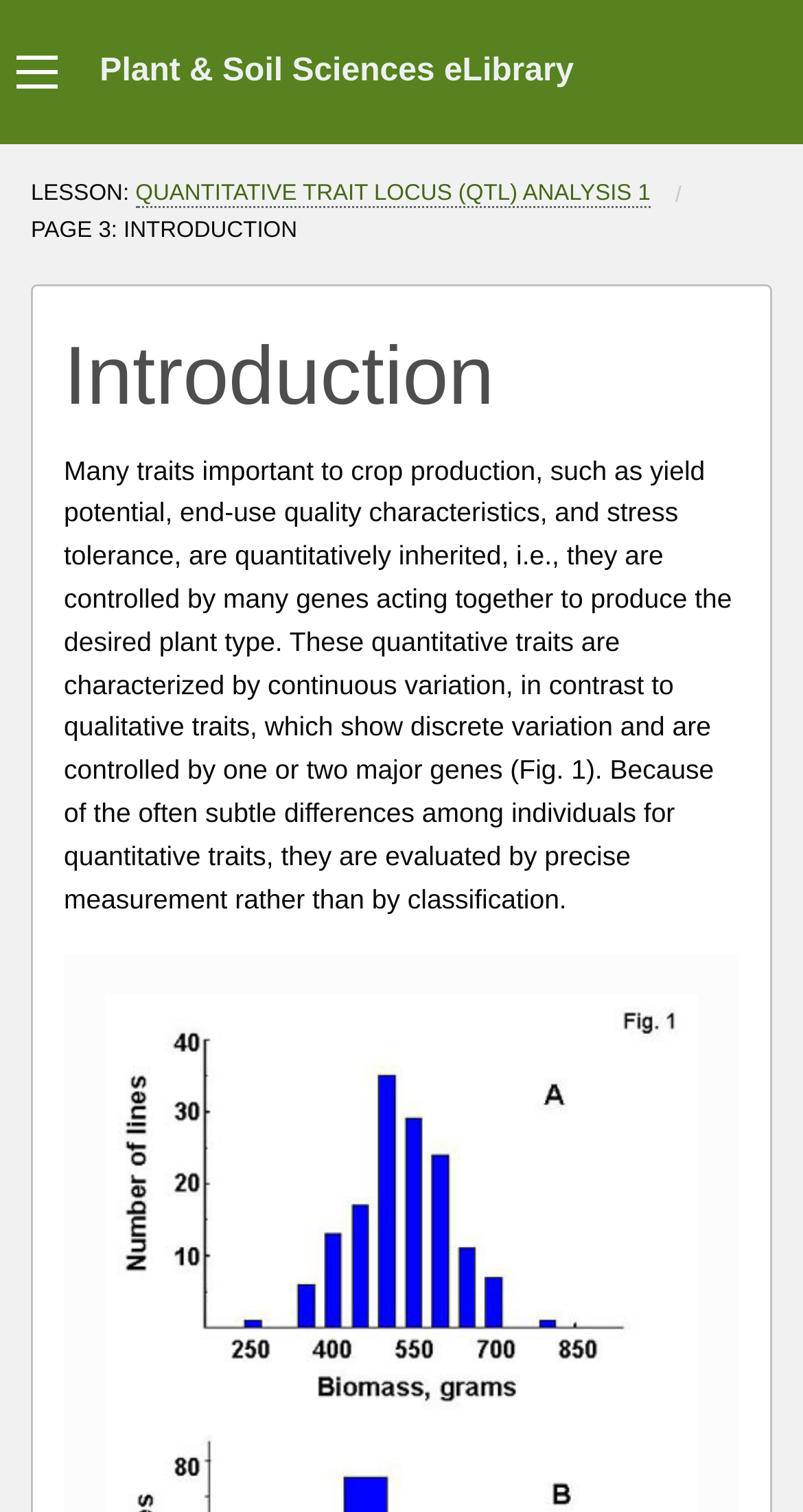Provide a short, one-word or phrase answer to the question below:
What is being evaluated by precise measurement?

Quantitative traits